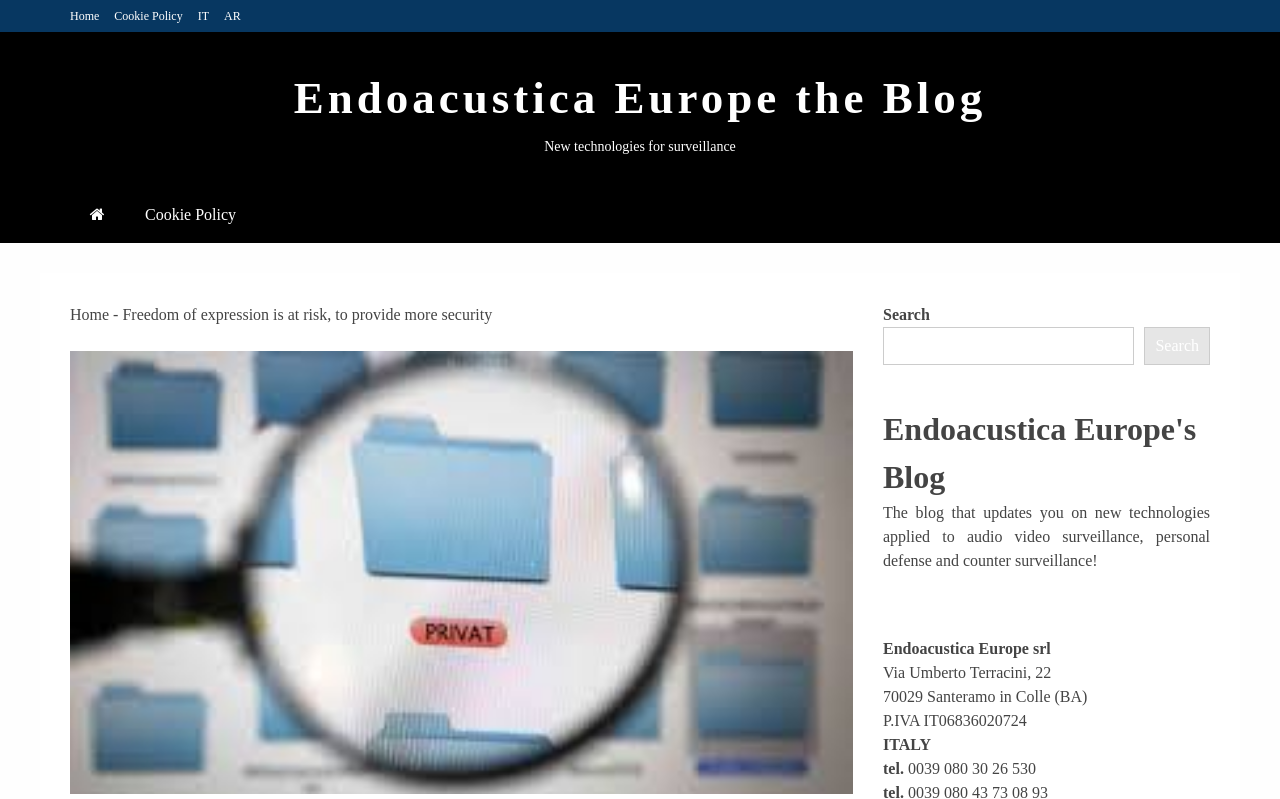Use the details in the image to answer the question thoroughly: 
What is the purpose of the search box?

I found the answer by looking at the search box element and its associated static text element that says 'Search', indicating that the purpose of the search box is to search the blog.